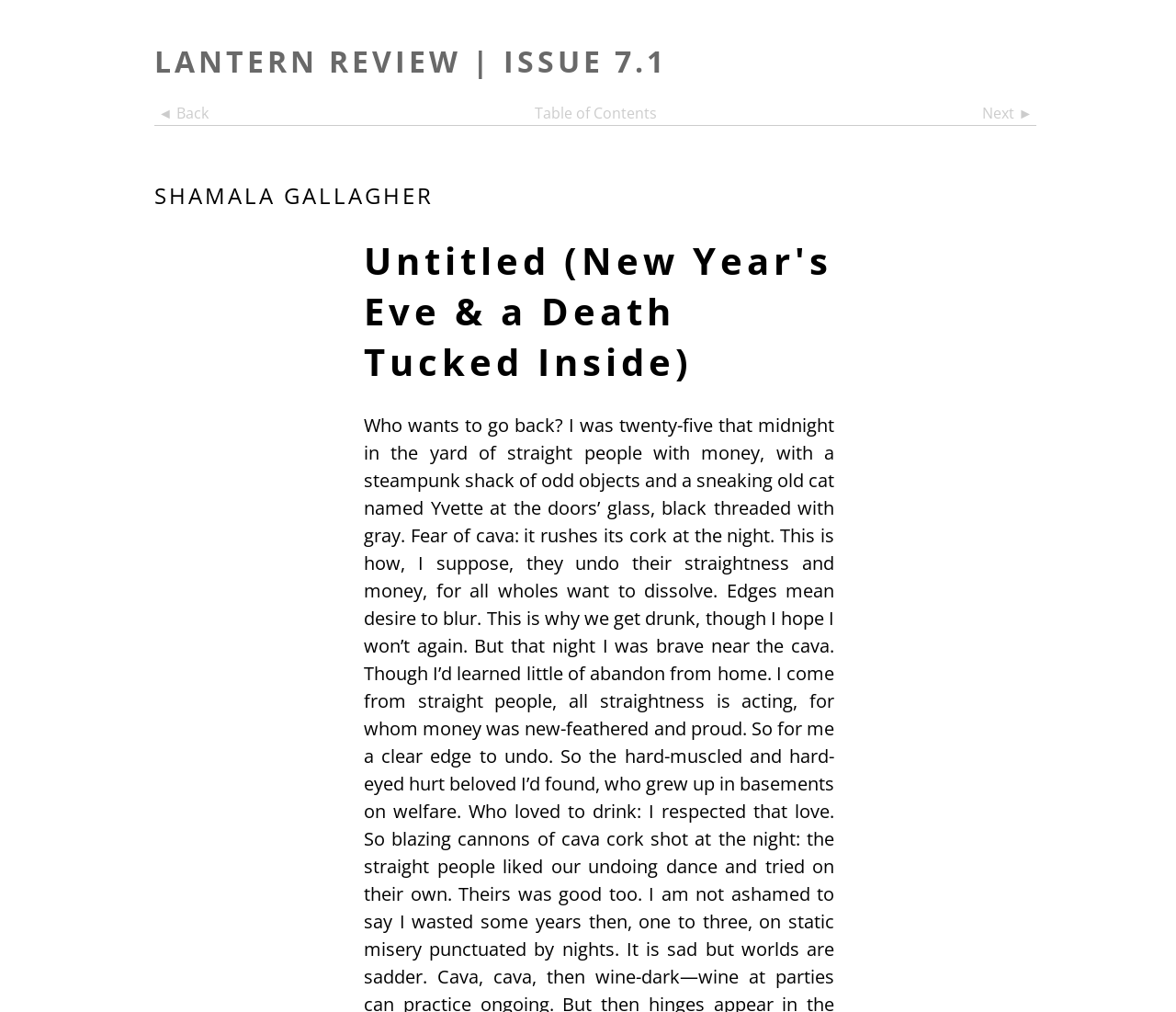Provide your answer in one word or a succinct phrase for the question: 
How many navigation links are above the heading 'SHAMALA GALLAGHER'?

3